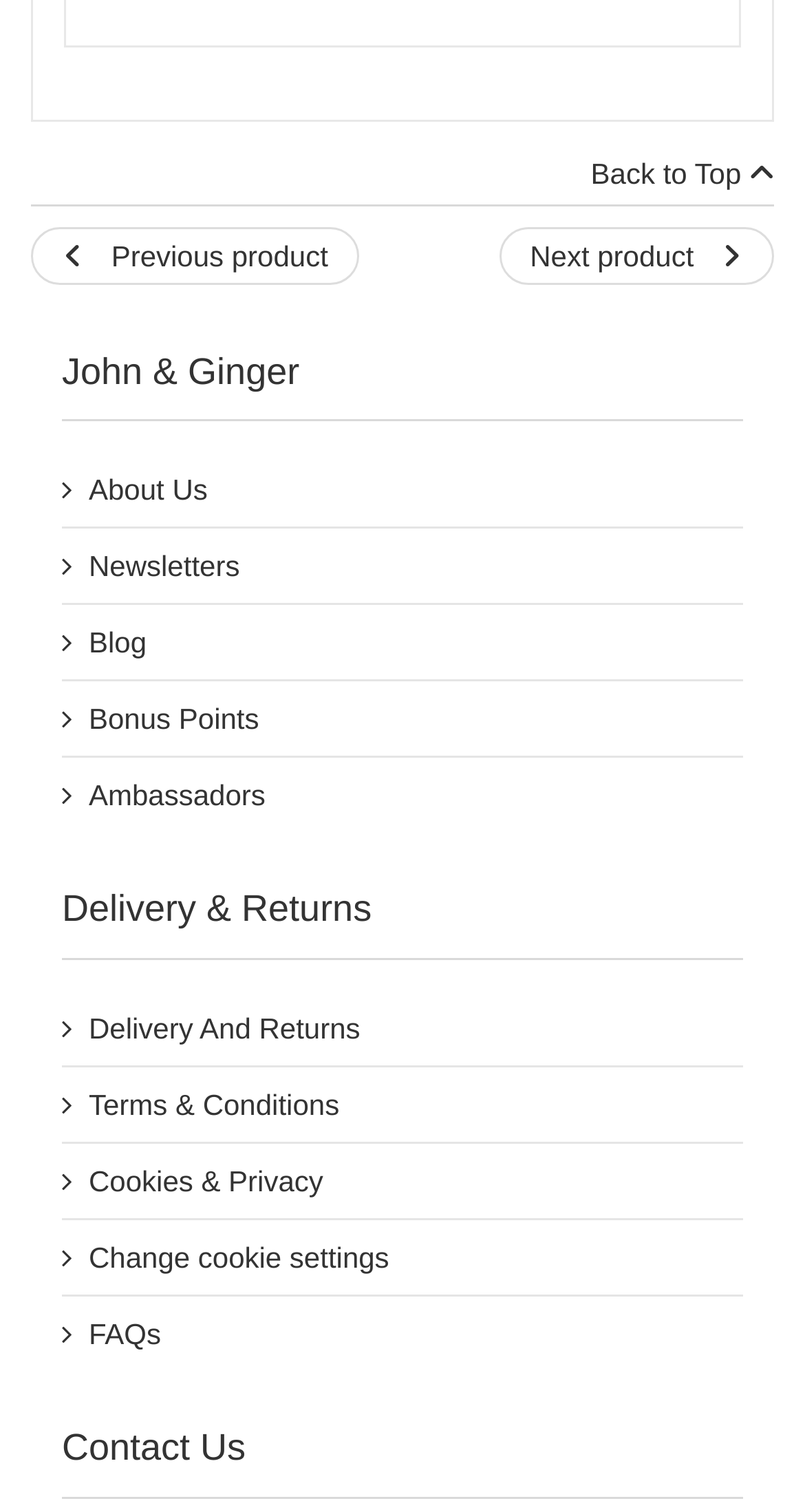Locate the bounding box coordinates of the element I should click to achieve the following instruction: "check delivery and returns".

[0.077, 0.666, 0.923, 0.694]